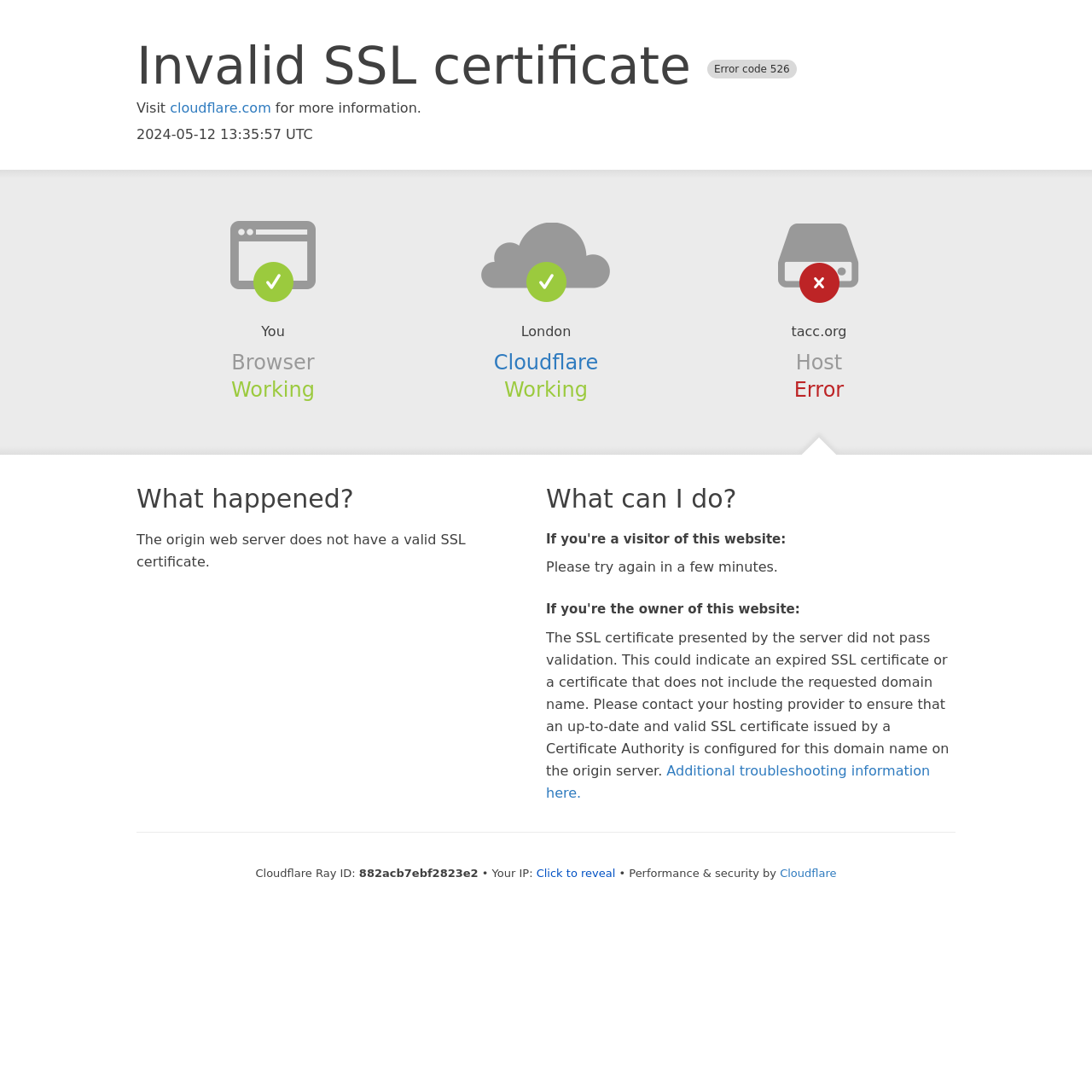Who is providing performance and security?
Answer the question using a single word or phrase, according to the image.

Cloudflare